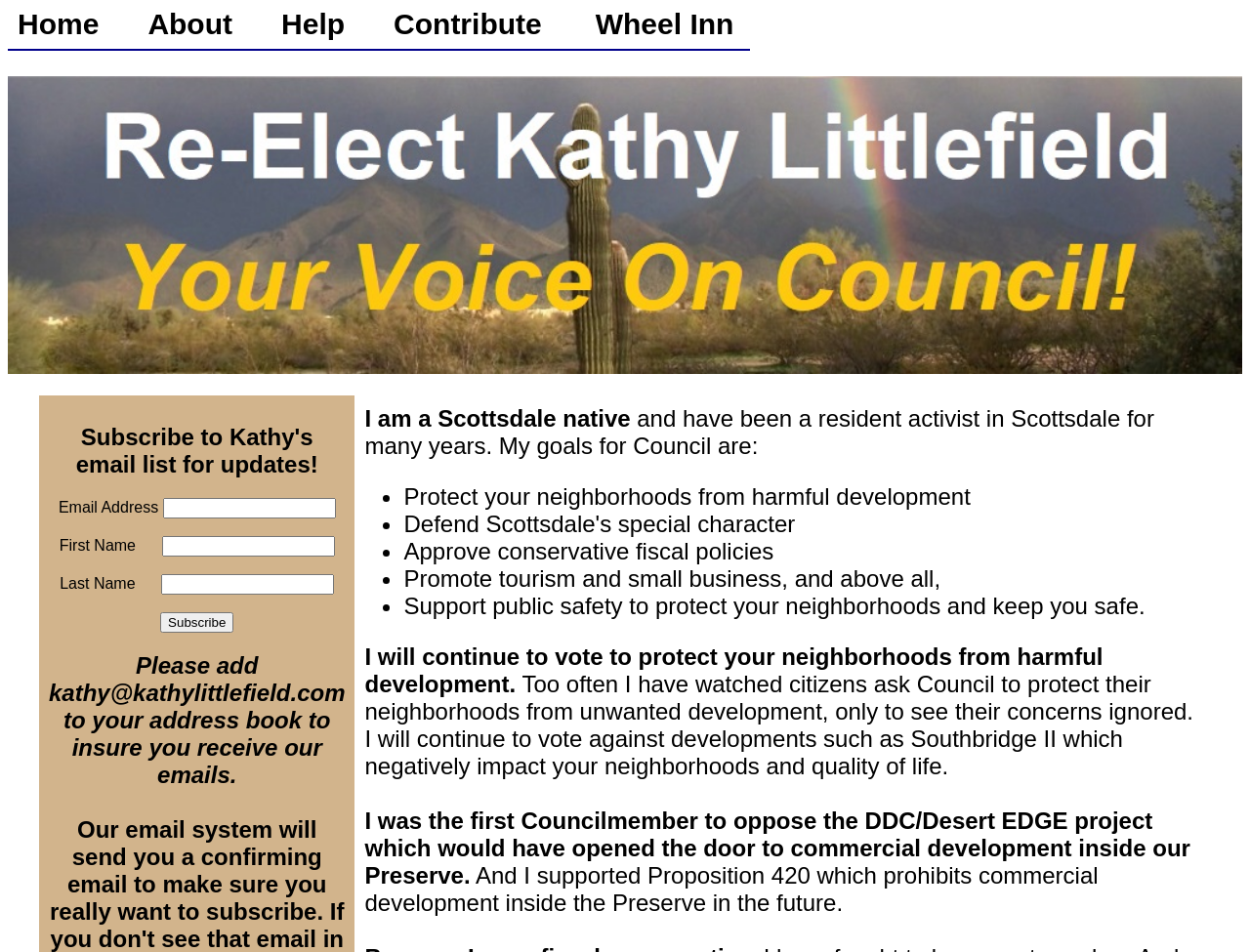Identify the bounding box for the UI element that is described as follows: "parent_node: Email Address name="LNAME"".

[0.129, 0.603, 0.267, 0.625]